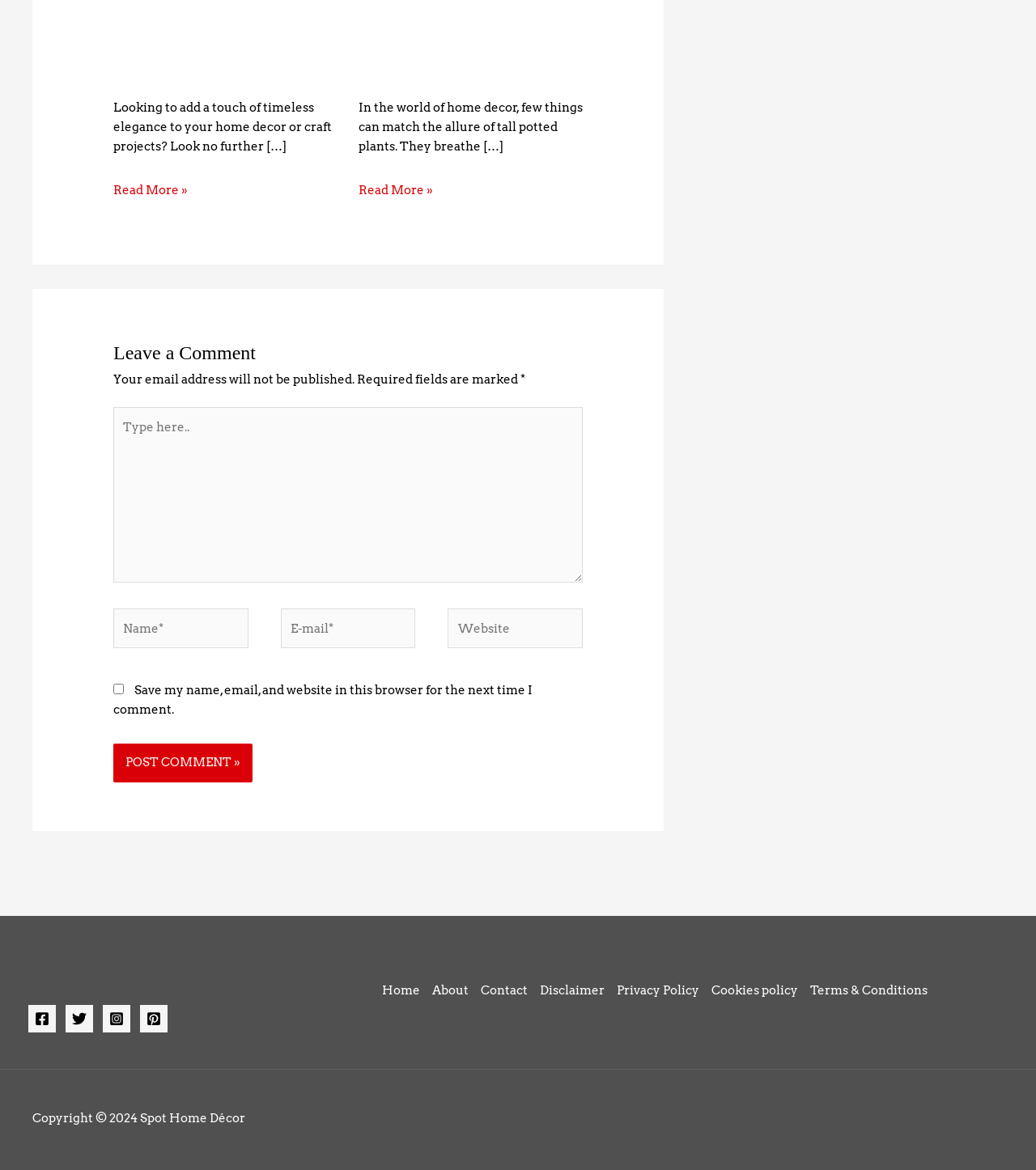Please provide a one-word or short phrase answer to the question:
What is the copyright year?

2024